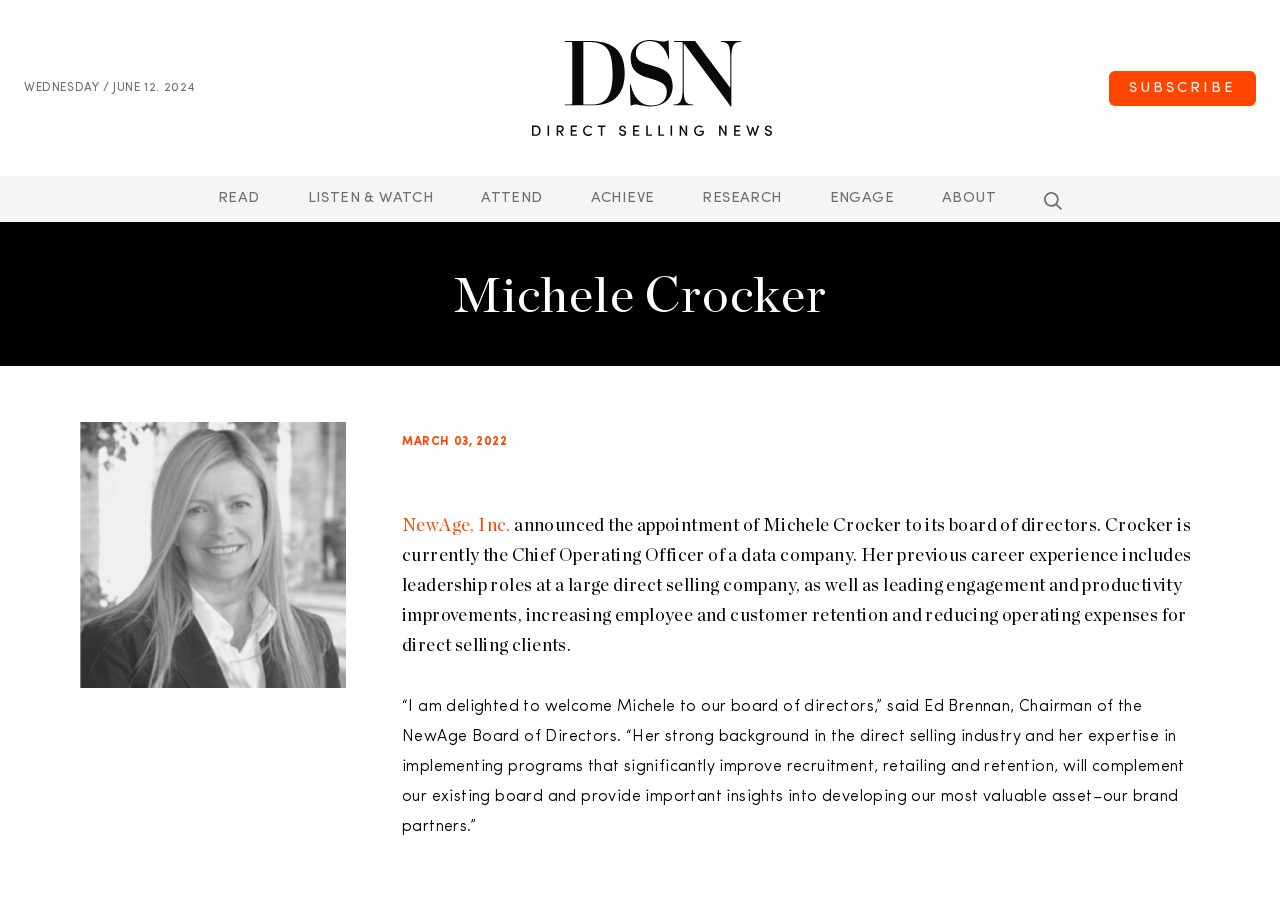Detail the webpage's structure and highlights in your description.

The webpage is about Michele Crocker's appointment to the board of directors of NewAge, Inc. At the top left, there is a date "WEDNESDAY / JUNE 12. 2024". On the top right, there is a brand logo, and next to it, a "SUBSCRIBE" link. Below the logo, there are several links, including "READ", "LISTEN & WATCH", "ATTEND", "ACHIEVE", "RESEARCH", "ENGAGE", "ABOUT", and "SEARCH", arranged horizontally.

In the main content area, there is a large image of Michele Crocker on the left, and her name "Michele Crocker" is written above the image. Below the image, there is a date "MARCH 03, 2022". The main article starts with a heading that announces Michele Crocker's appointment to the board of directors, followed by a detailed description of her career experience and qualifications. Within the article, there is a link to "NewAge, Inc.". 

Below the main article, there is a quote from Ed Brennan, Chairman of the NewAge Board of Directors, welcoming Michele Crocker to the board and highlighting her expertise in the direct selling industry.